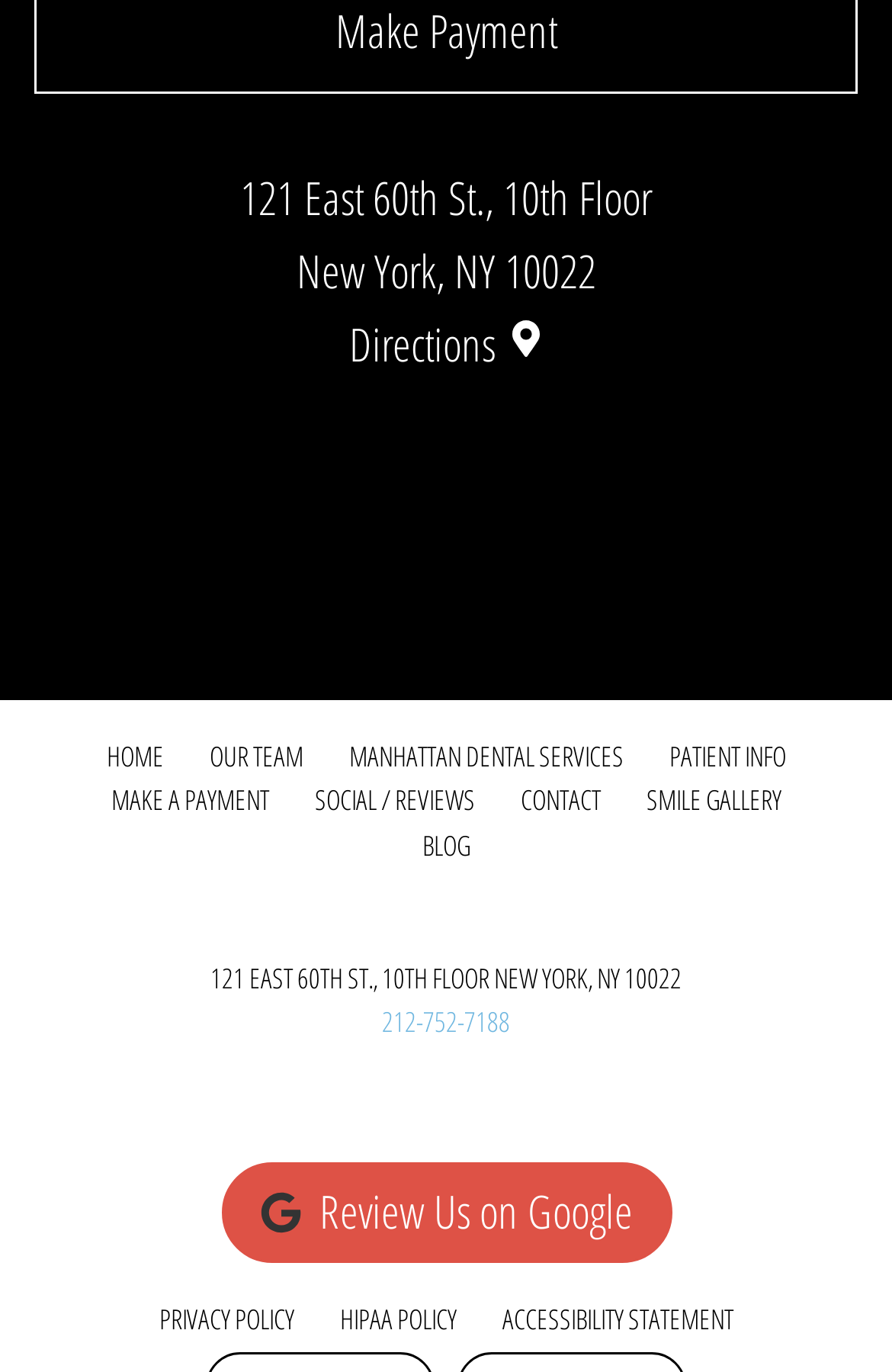What is the address of JCL Dental?
From the image, provide a succinct answer in one word or a short phrase.

121 East 60th St., 10th Floor, New York, NY 10022